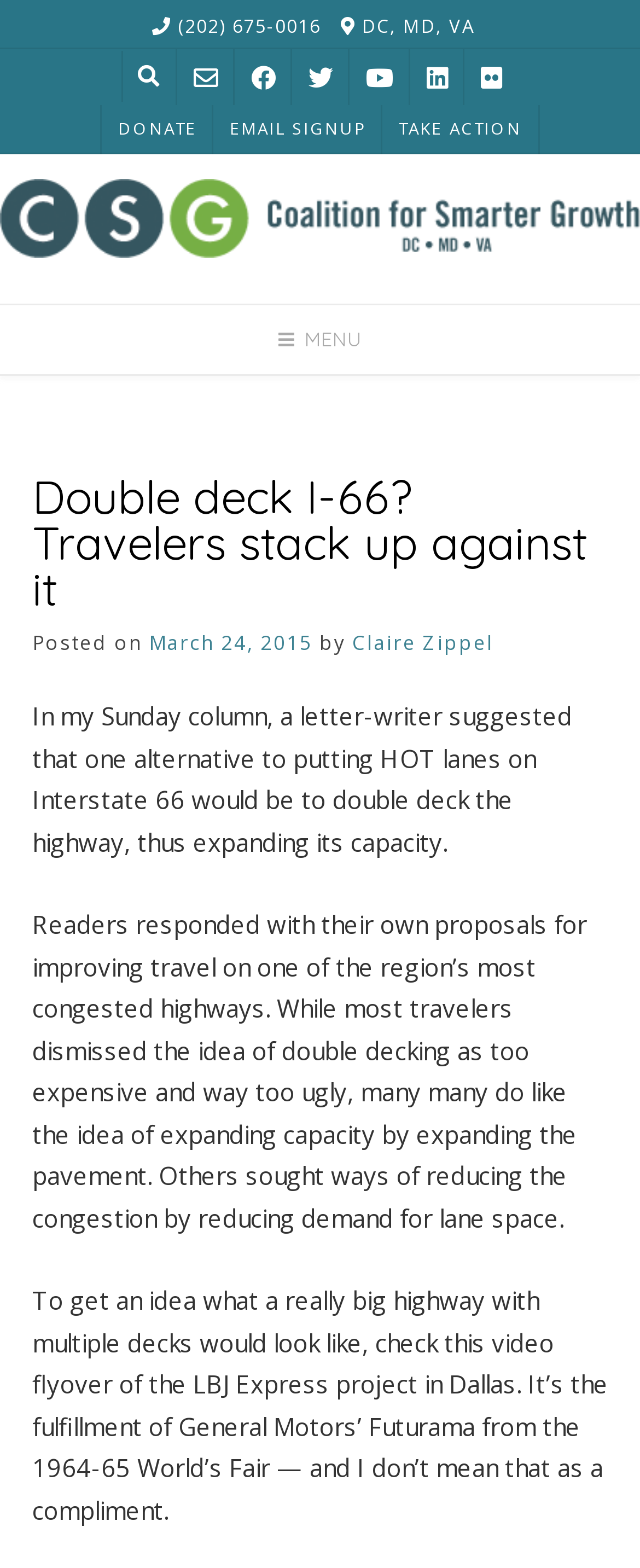Please locate the bounding box coordinates of the element that needs to be clicked to achieve the following instruction: "Take action on a cause". The coordinates should be four float numbers between 0 and 1, i.e., [left, top, right, bottom].

[0.597, 0.067, 0.841, 0.098]